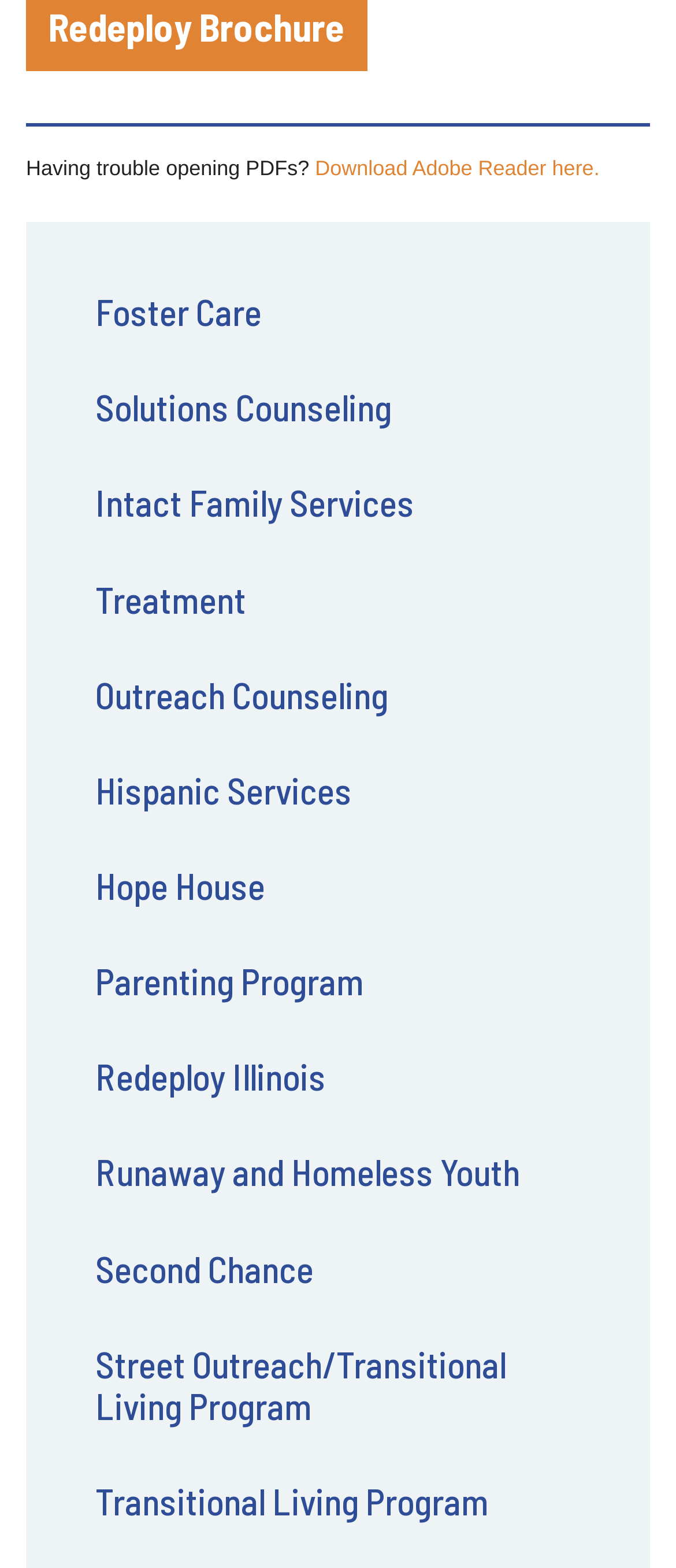Please determine the bounding box coordinates of the area that needs to be clicked to complete this task: 'explore Intact Family Services'. The coordinates must be four float numbers between 0 and 1, formatted as [left, top, right, bottom].

[0.141, 0.297, 0.859, 0.346]